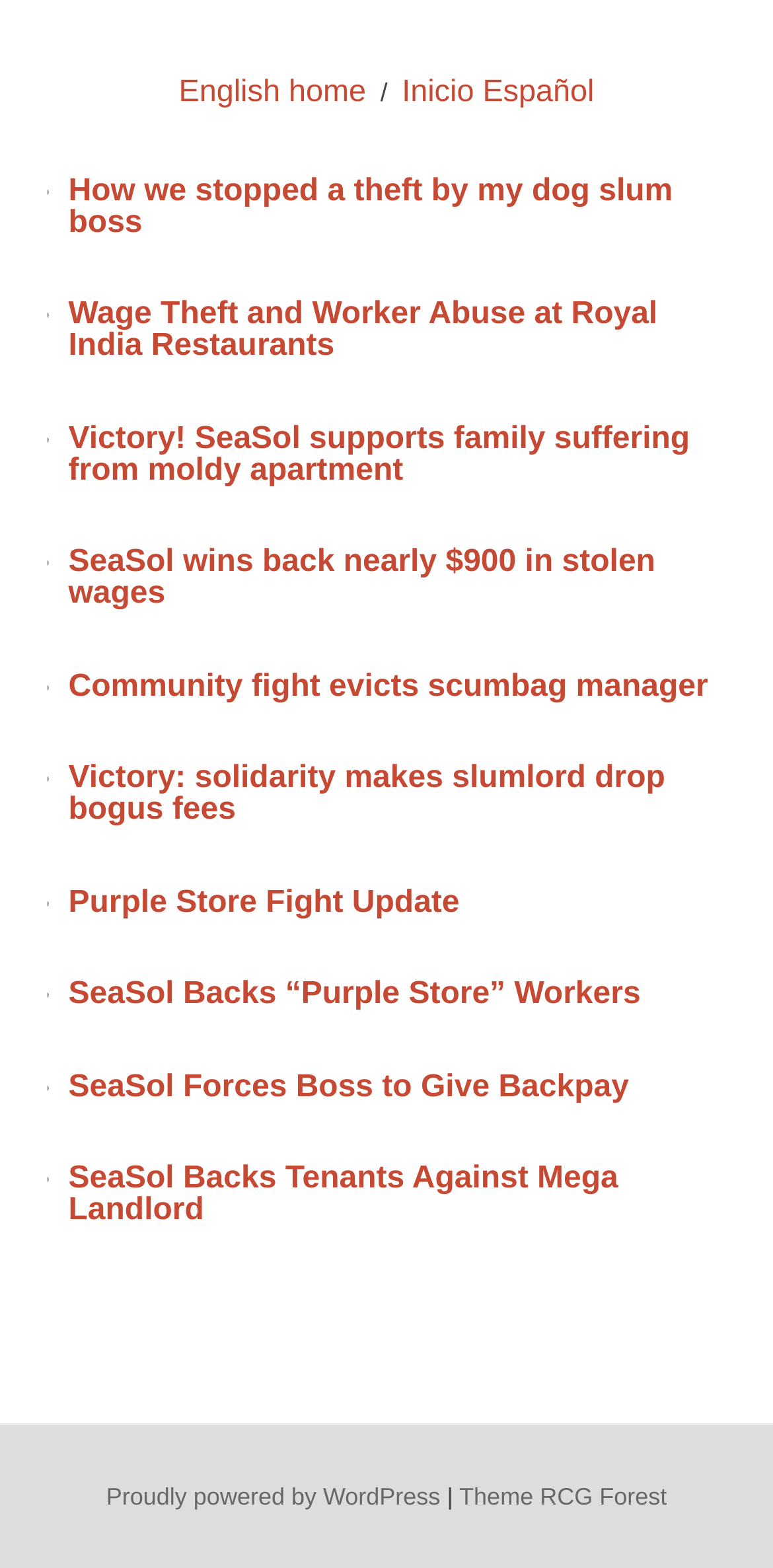What language is the 'Inicio Español' link for?
Use the screenshot to answer the question with a single word or phrase.

Spanish